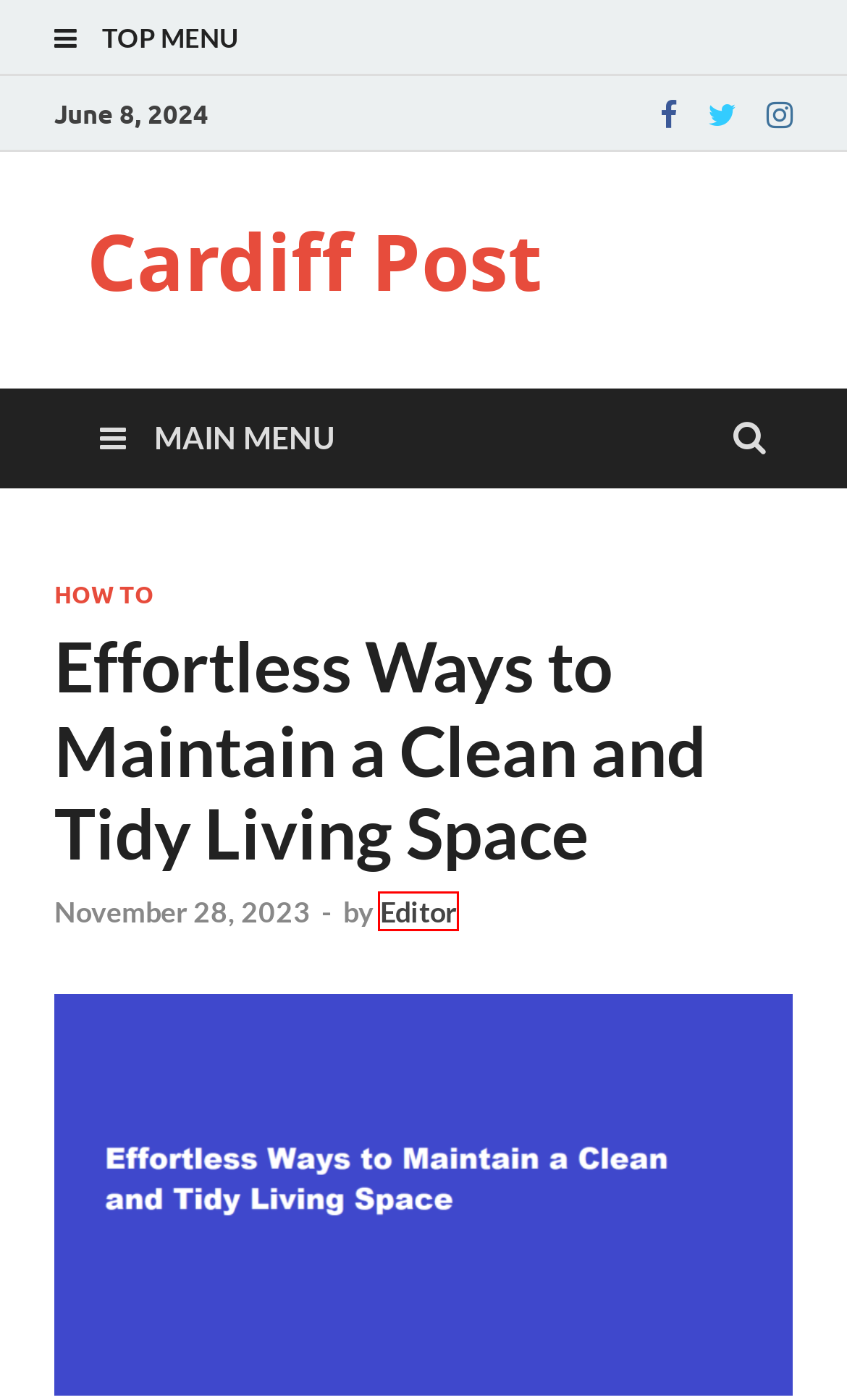Review the screenshot of a webpage that includes a red bounding box. Choose the webpage description that best matches the new webpage displayed after clicking the element within the bounding box. Here are the candidates:
A. How To - Cardiff Post
B. Smart Shopping A Guide to Saving Money on Your Grocery Bill
C. Cardiff Post -
D. Editor - Cardiff Post
E. How to keep your living space clean and tidy with minimal effort - Cardiff Post
F. A Step-by-Step Guide to Turning Off Your PS4
G. Maximising Returns Extending your PPF Account in SBI
H. Expanding Your WiFi Range Boosting Your Signal for Better Coverage

D